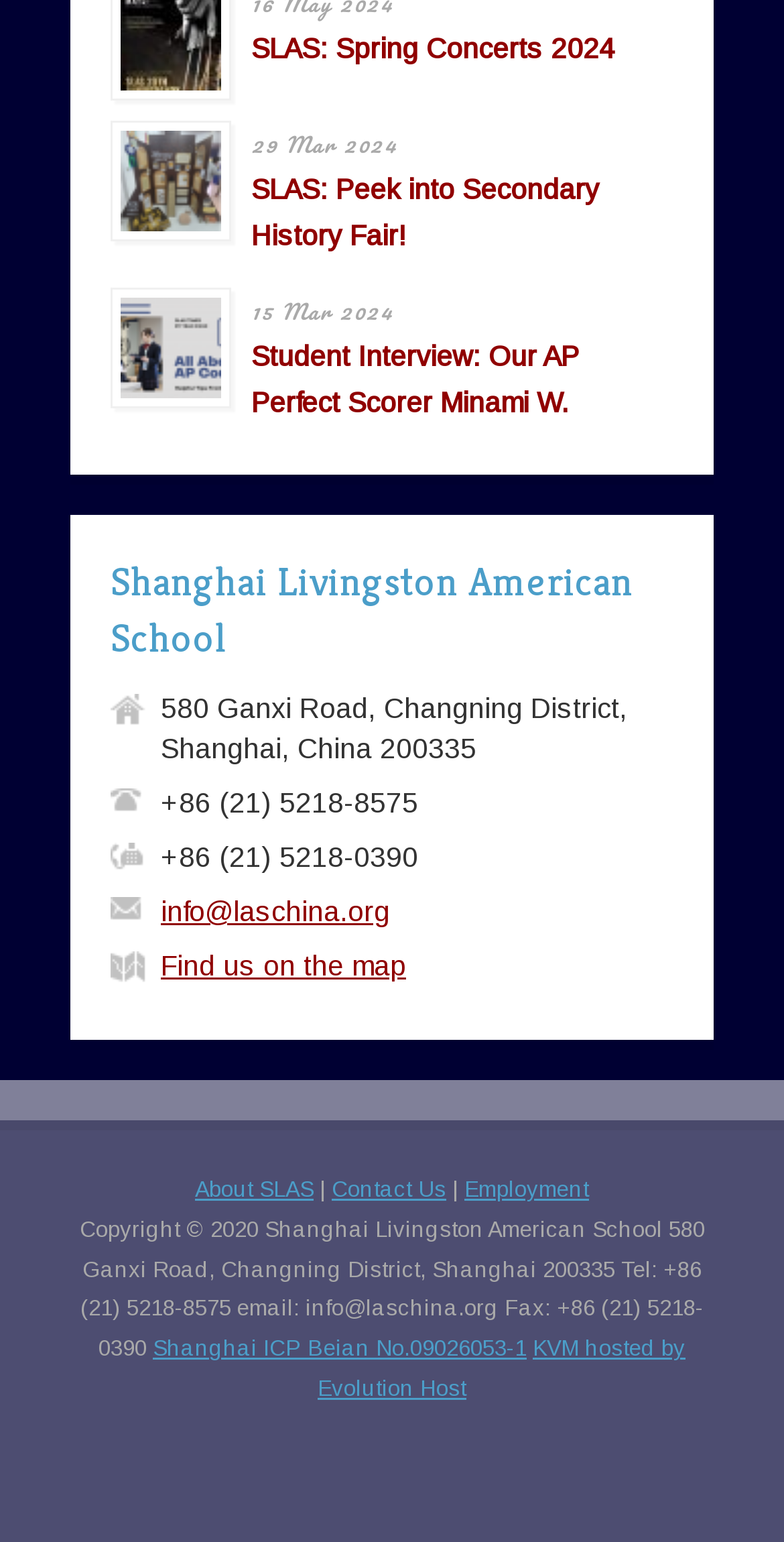Determine the bounding box for the UI element that matches this description: "Employment".

[0.592, 0.763, 0.751, 0.779]